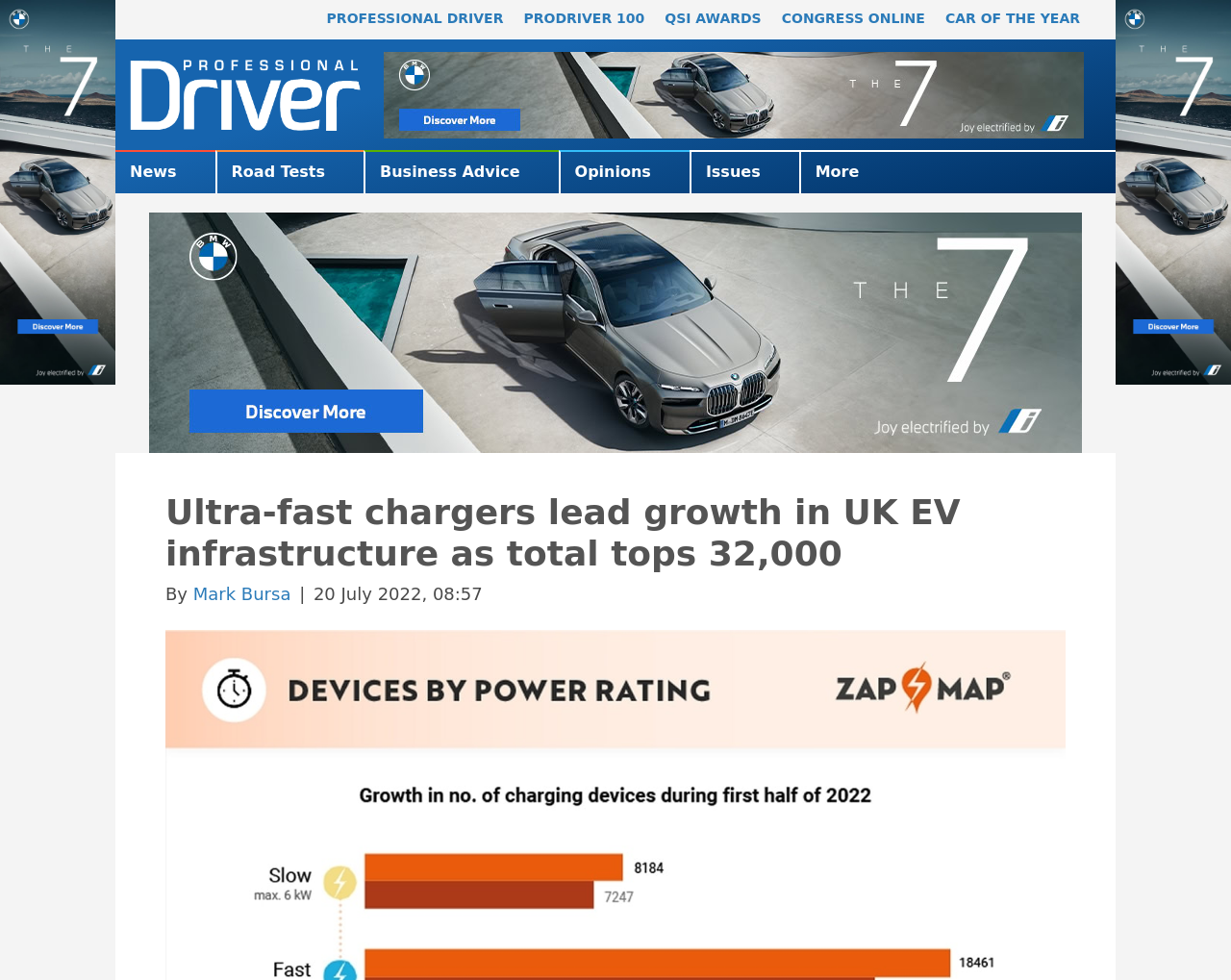Identify the bounding box coordinates for the UI element that matches this description: "More".

[0.651, 0.155, 0.729, 0.197]